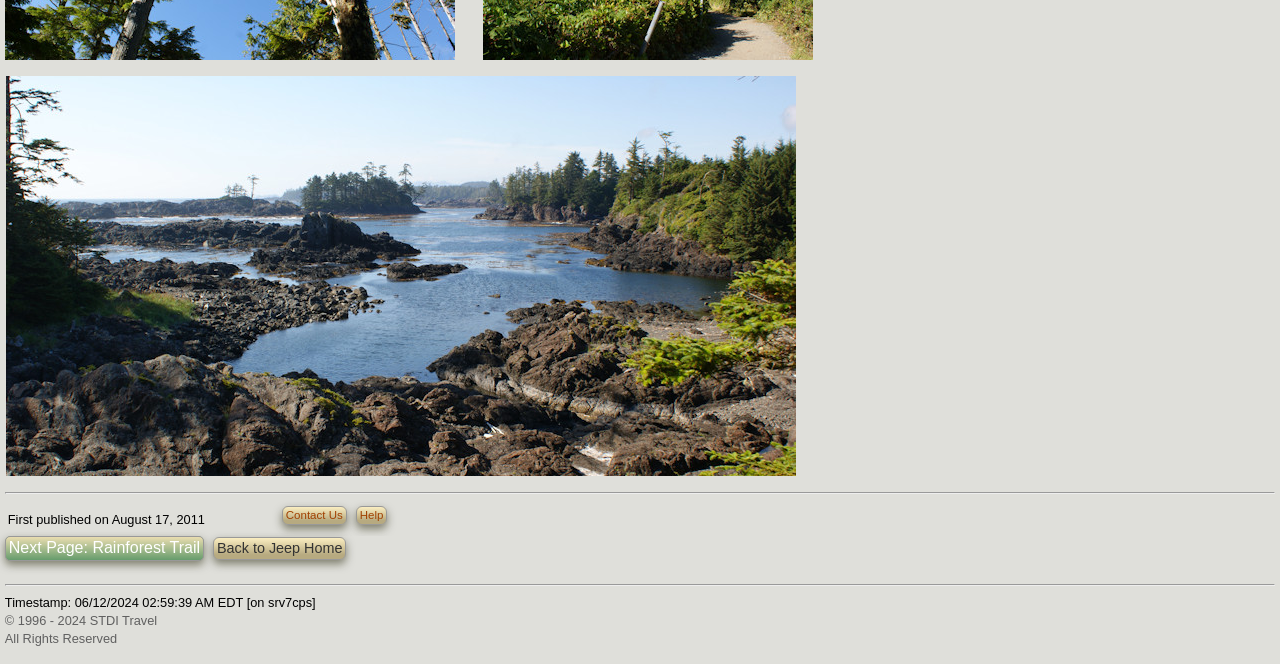Use a single word or phrase to answer the question: What is the timestamp of the webpage?

06/12/2024 02:59:39 AM EDT